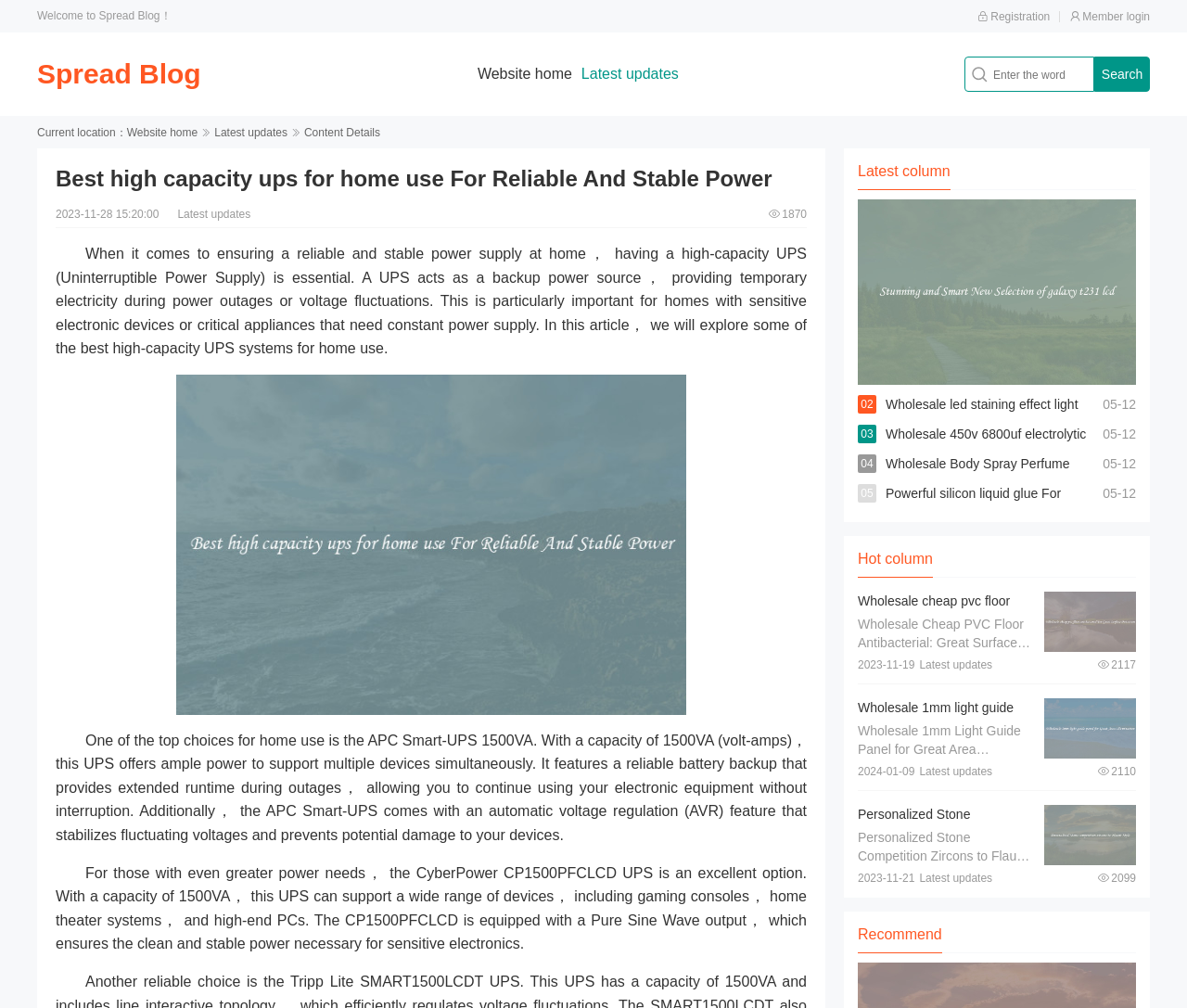Offer a detailed account of what is visible on the webpage.

This webpage is a blog article titled "Best high capacity ups for home use For Reliable And Stable Power" with a focus on providing information about uninterruptible power supply (UPS) systems for home use. 

At the top of the page, there is a navigation menu with links to "Registration", "Member login", "Spread Blog", "Website home", and "Latest updates". Below the navigation menu, there is a search bar with a "Search" button. 

The main content of the article is divided into sections. The first section introduces the importance of having a high-capacity UPS at home, especially for homes with sensitive electronic devices or critical appliances. 

Below the introduction, there is an image related to the topic. The next section discusses the APC Smart-UPS 1500VA, a top choice for home use, highlighting its features and benefits. 

Following this, there is another section discussing the CyberPower CP1500PFCLCD UPS, which is suitable for those with even greater power needs. 

On the right side of the page, there are several links to other articles, including "Wholesale led staining effect light That Meets Stage Lighting Requirements", "Wholesale 450v 6800uf electrolytic capacitor For Circuits And Devices", and "Wholesale Body Spray Perfume Ladies Scents For Less". 

Further down the page, there are more links to articles, including "Wholesale cheap pvc floor antibacterial For Great Surface Protection", "Wholesale 1mm light guide panel for Great Area Illumination", "Personalized Stone competition zircons to Flaunt Style", and others. Each of these links has a corresponding image and a brief description. 

At the bottom of the page, there is a section titled "Recommend" with links to more articles.